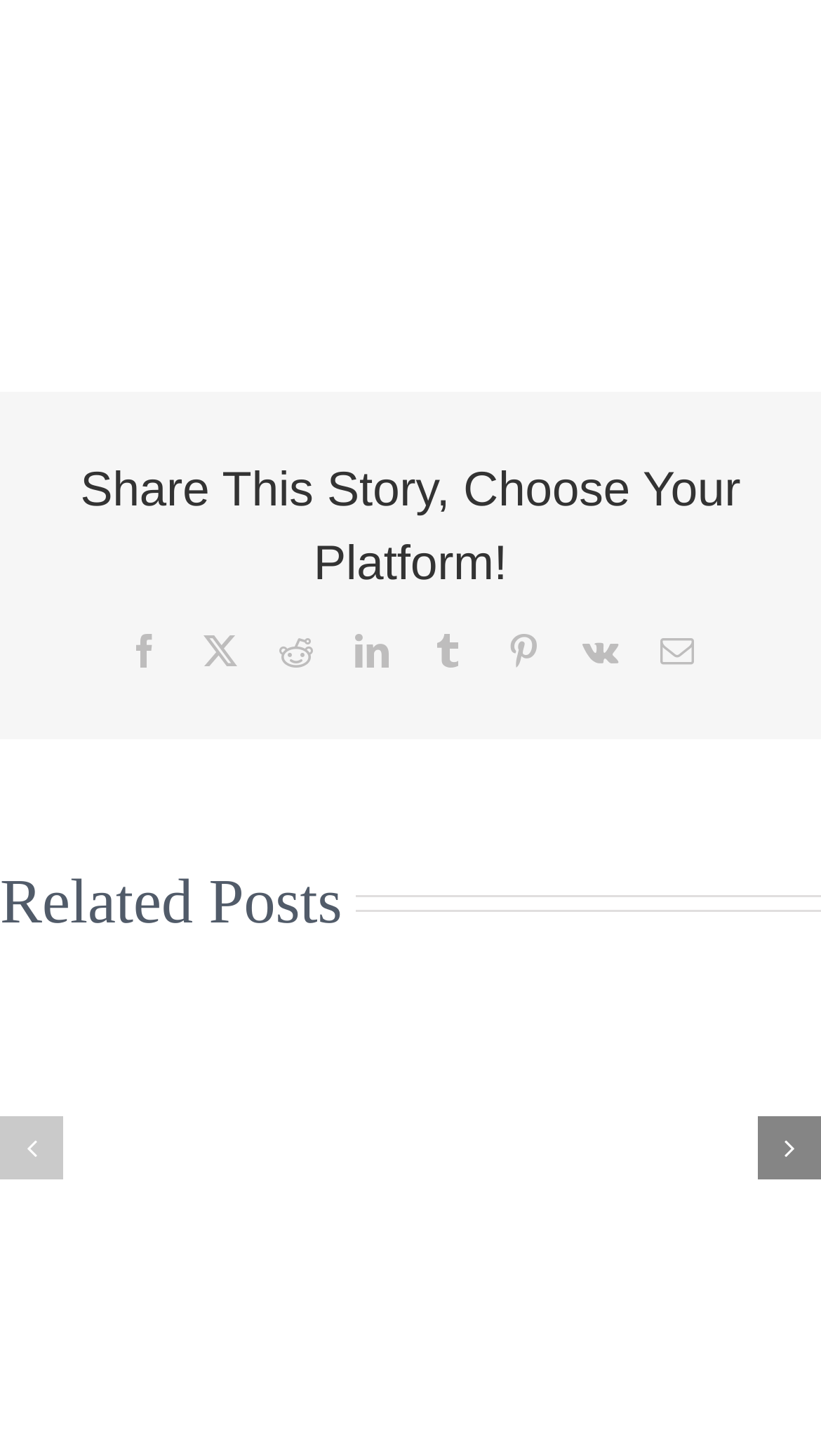Identify the bounding box for the described UI element. Provide the coordinates in (top-left x, top-left y, bottom-right x, bottom-right y) format with values ranging from 0 to 1: parent_node: Christmas 2023 aria-label="Christmas 2023"

[0.556, 0.693, 1.0, 0.884]